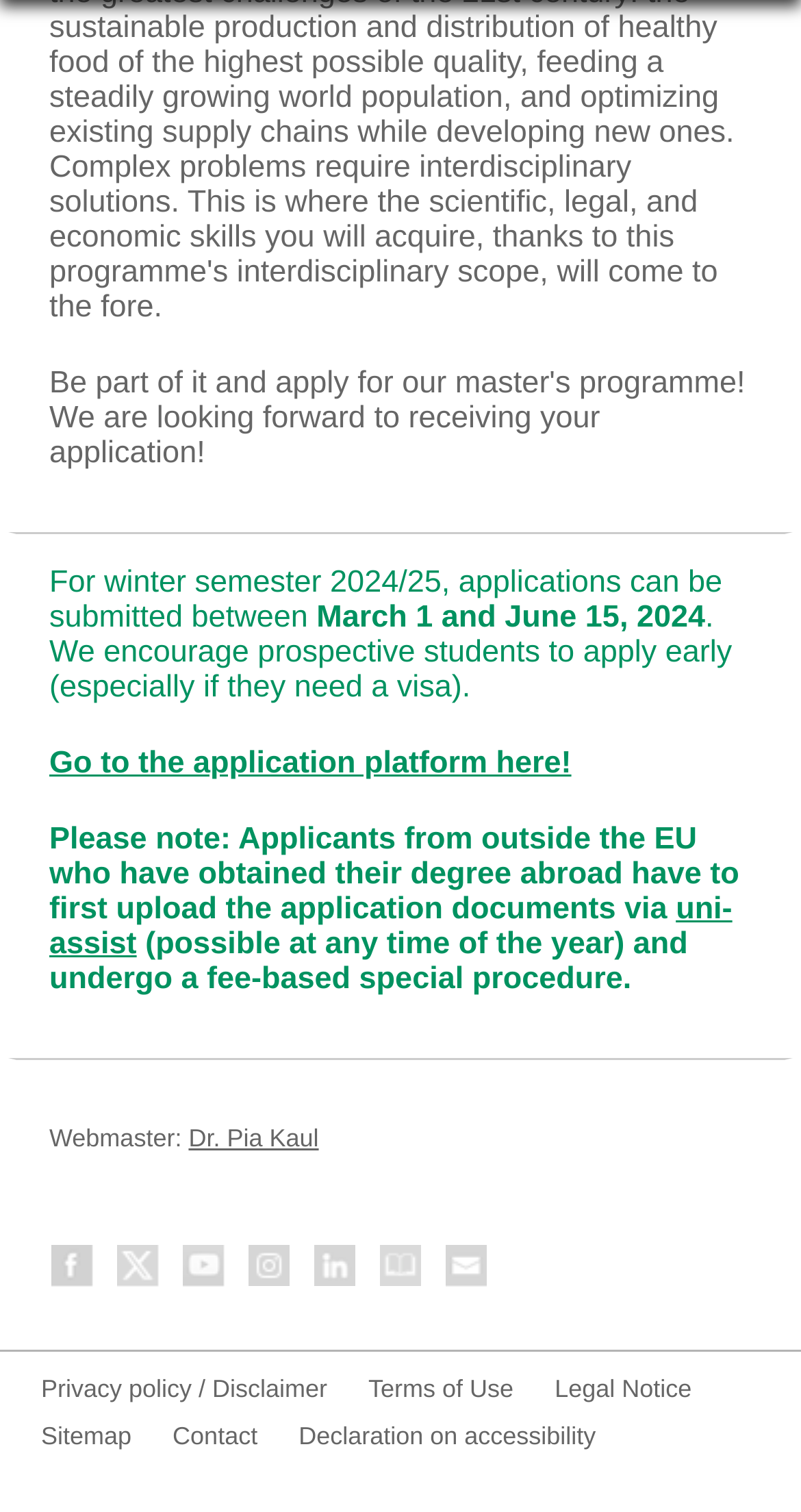Determine the bounding box coordinates for the region that must be clicked to execute the following instruction: "Open Facebook page".

[0.064, 0.824, 0.121, 0.86]